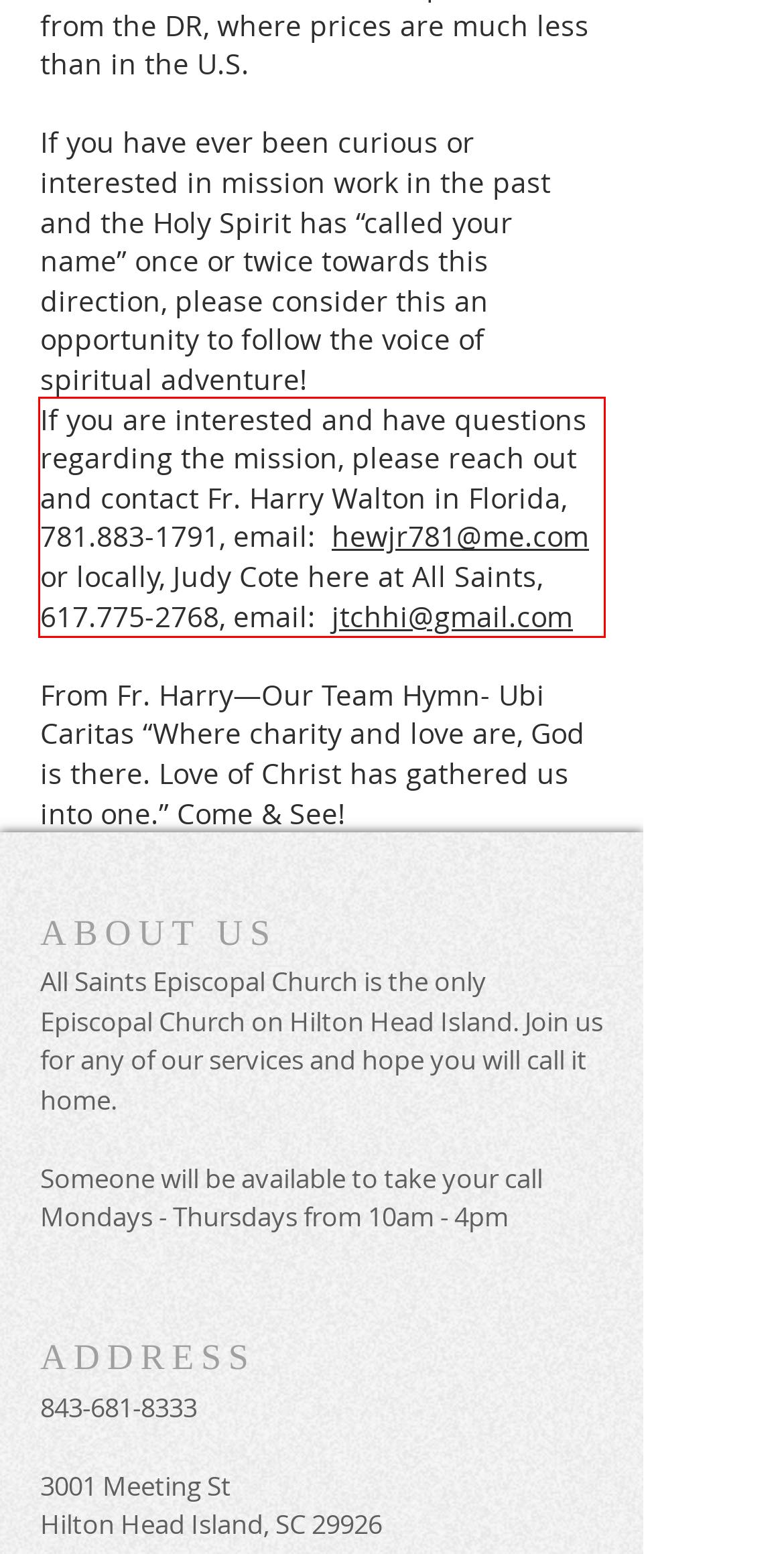Please recognize and transcribe the text located inside the red bounding box in the webpage image.

If you are interested and have questions regarding the mission, please reach out and contact Fr. Harry Walton in Florida, 781.883-1791, email: hewjr781@me.com or locally, Judy Cote here at All Saints, 617.775-2768, email: jtchhi@gmail.com